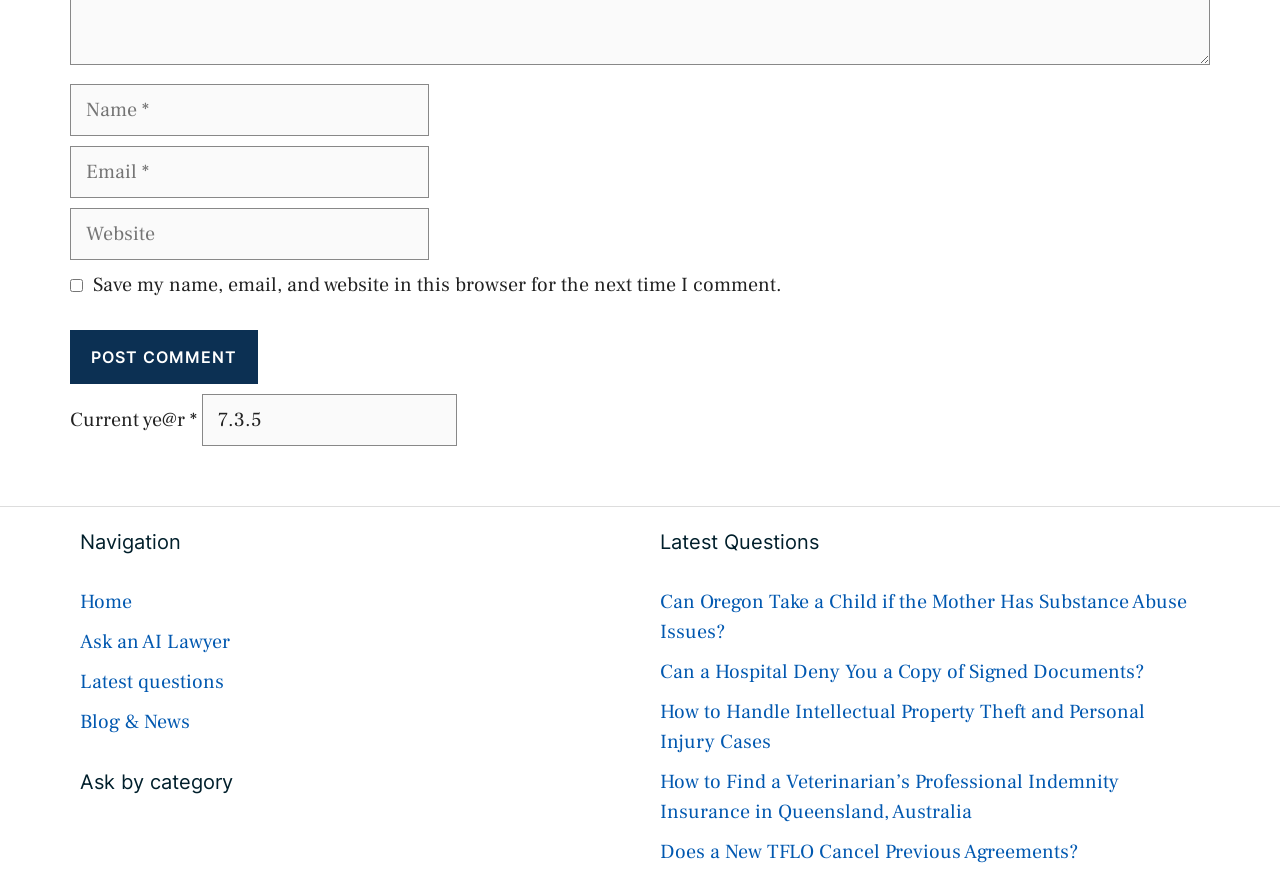Examine the screenshot and answer the question in as much detail as possible: How many navigation links are available?

The navigation section has four links: 'Home', 'Ask an AI Lawyer', 'Latest questions', and 'Blog & News'. These links are located below the 'Navigation' heading.